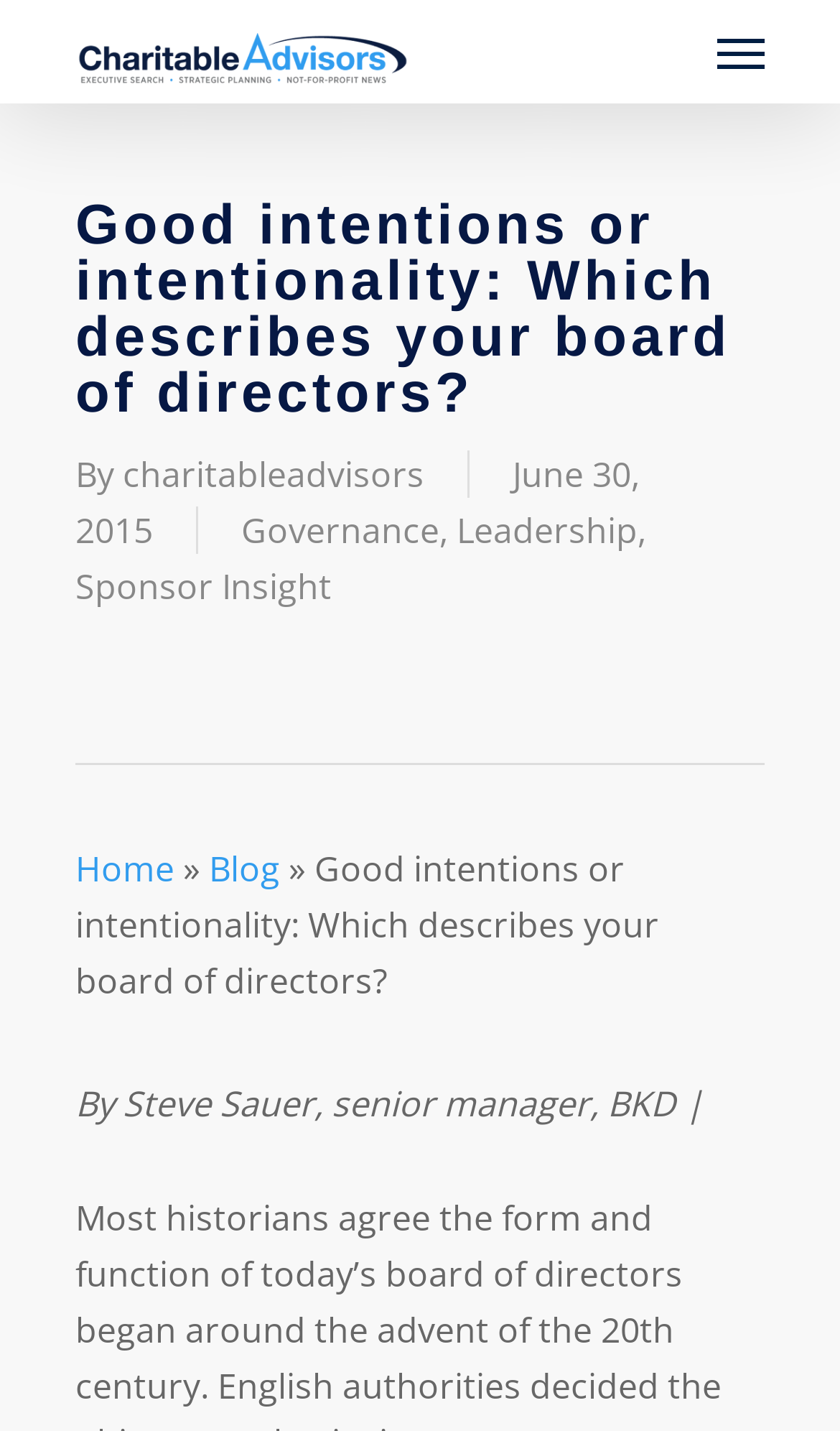Using the details in the image, give a detailed response to the question below:
How many links are there in the top navigation bar?

The top navigation bar has three links: Home, Blog, and a navigation menu that expands to show more categories. These links can be accessed by clicking on the corresponding text or icons.